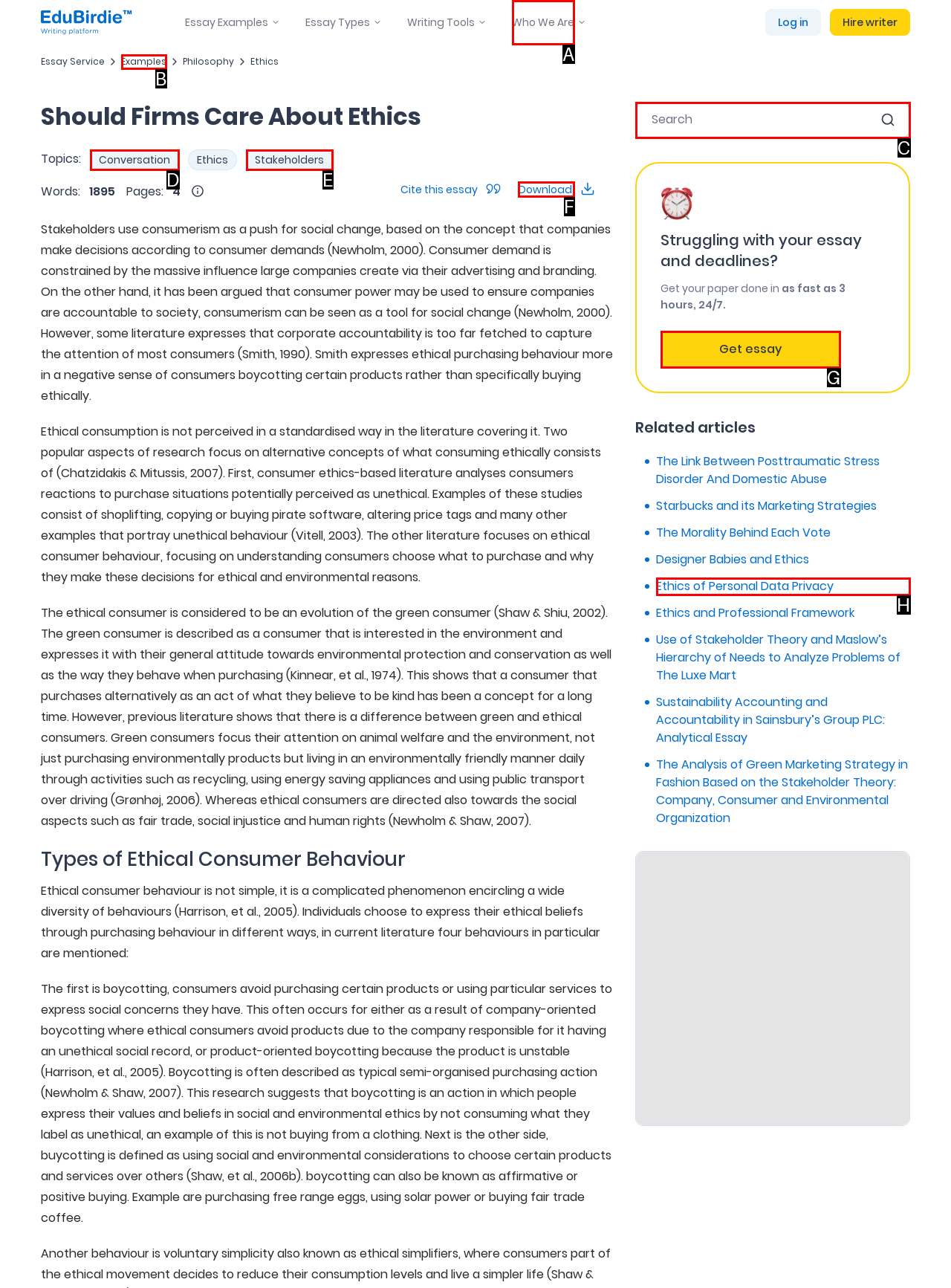Point out the letter of the HTML element you should click on to execute the task: download the essay
Reply with the letter from the given options.

F